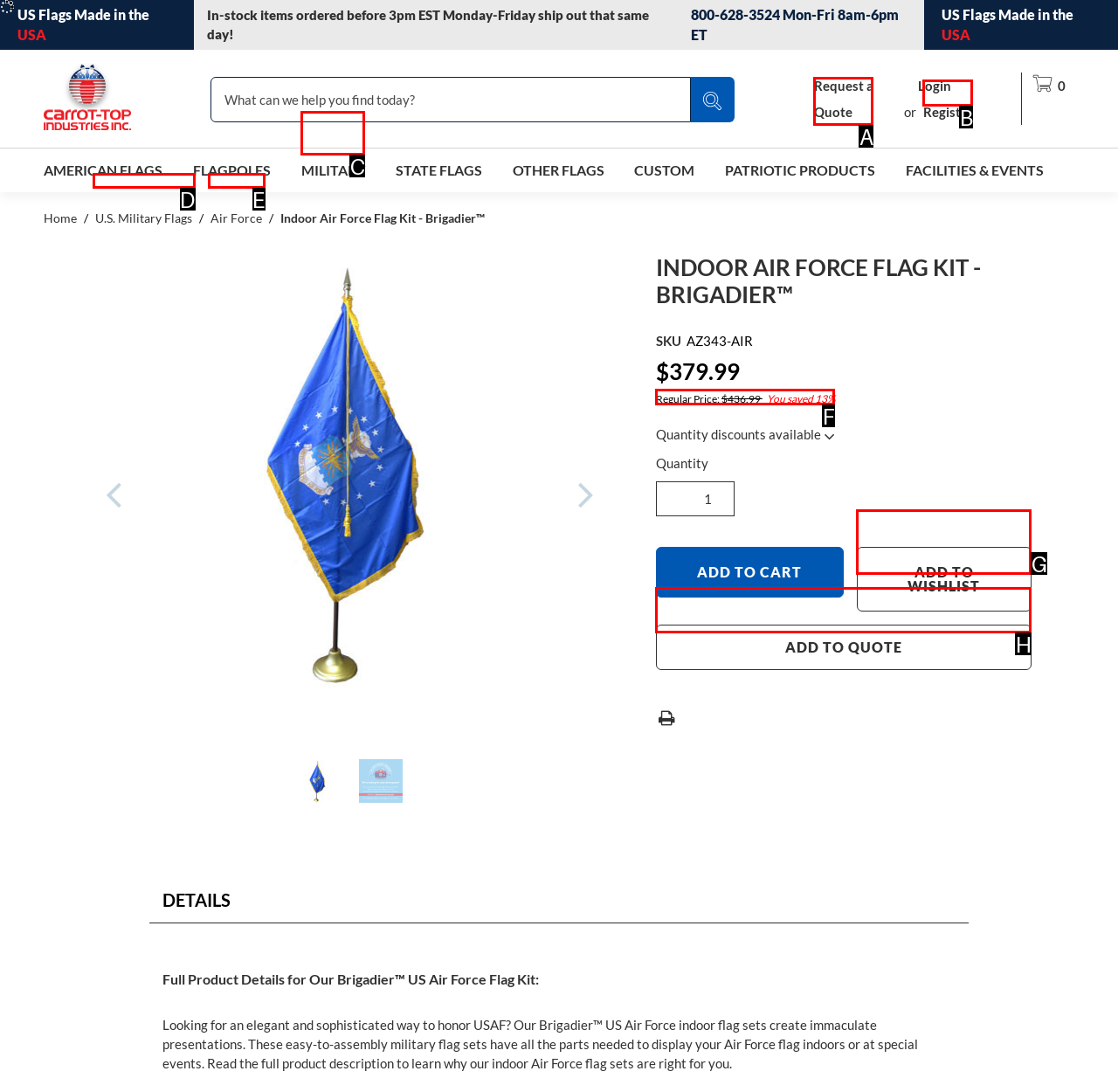Tell me the correct option to click for this task: Request a quote
Write down the option's letter from the given choices.

A